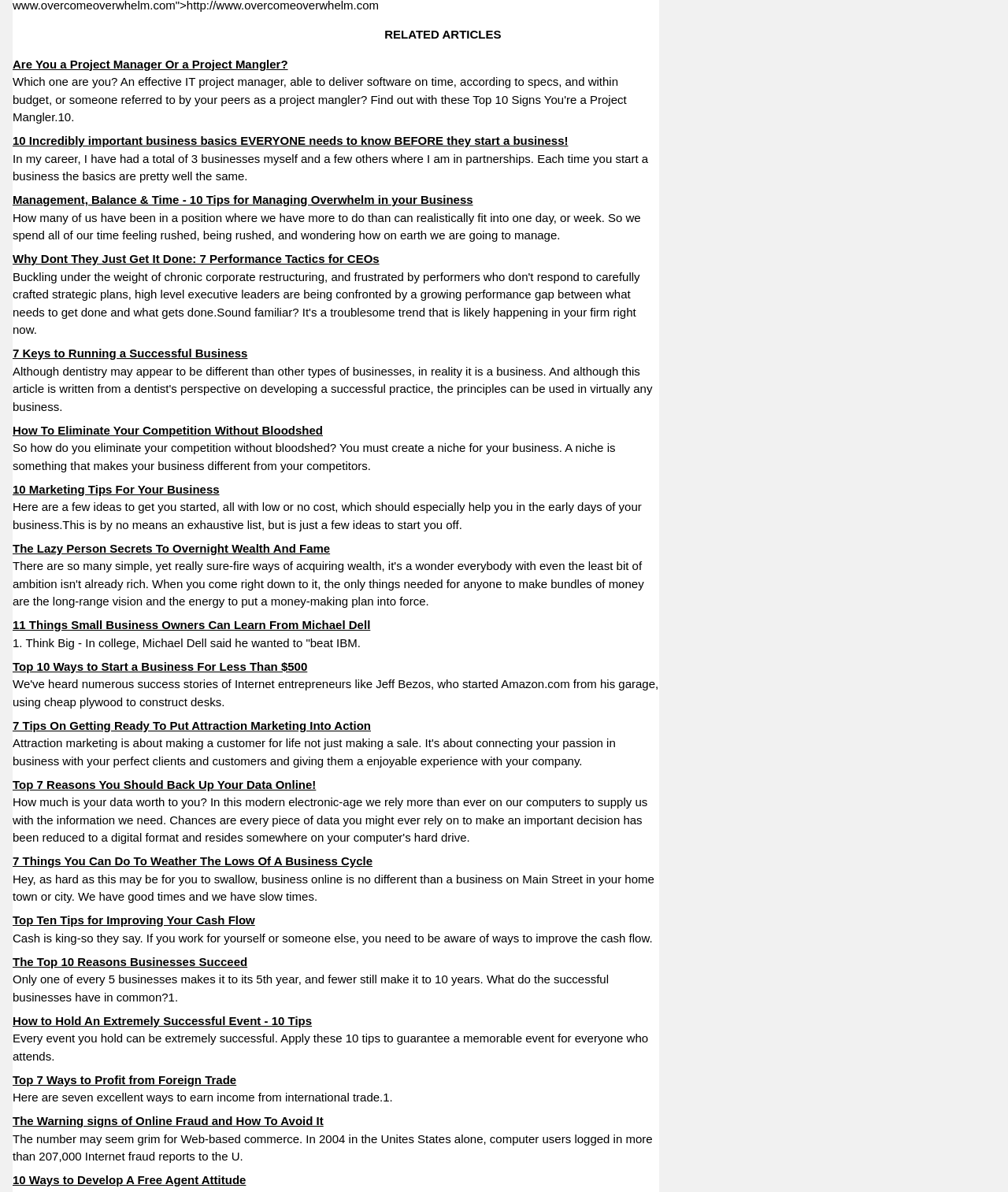Please provide a one-word or short phrase answer to the question:
How many links are there in the webpage?

19